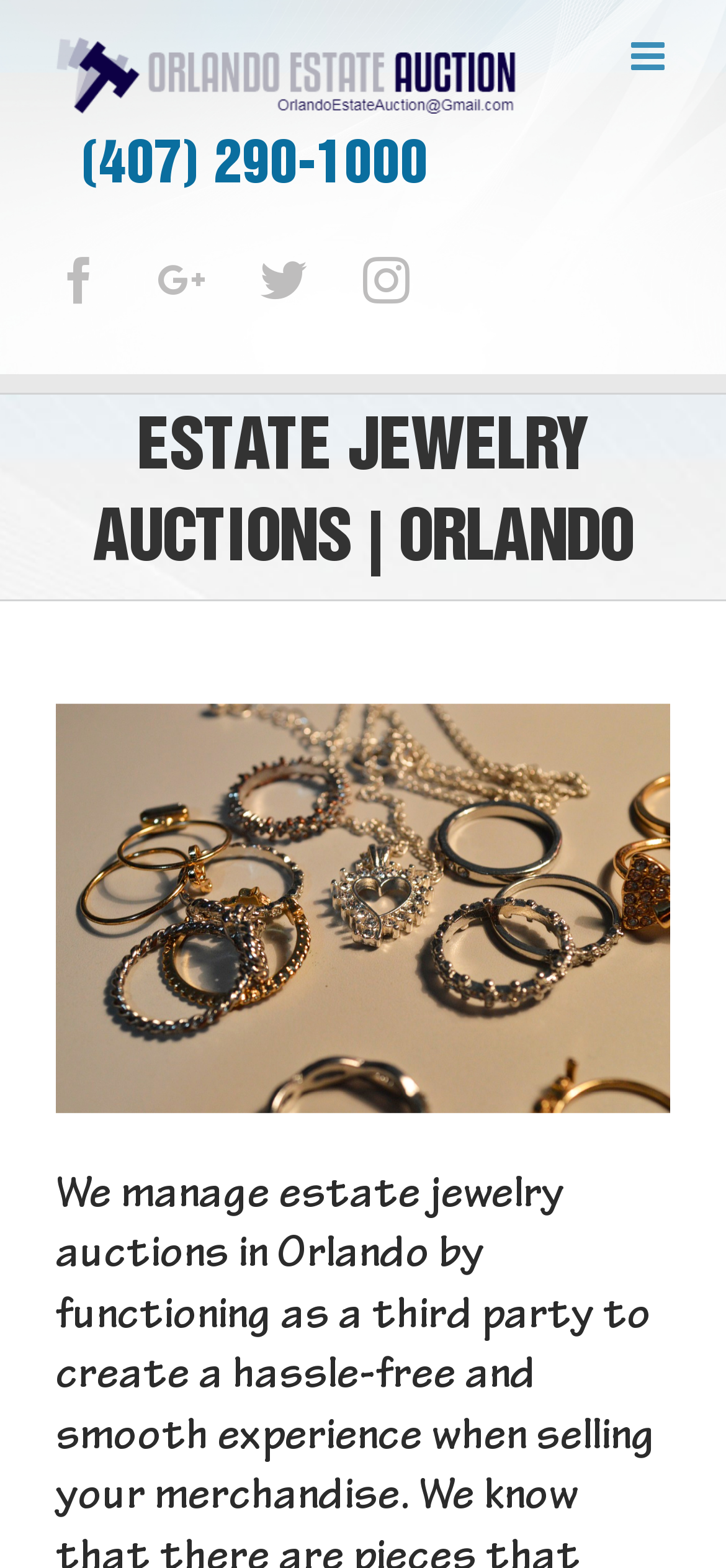Please find the bounding box coordinates of the element that must be clicked to perform the given instruction: "Toggle mobile menu". The coordinates should be four float numbers from 0 to 1, i.e., [left, top, right, bottom].

[0.869, 0.024, 0.923, 0.049]